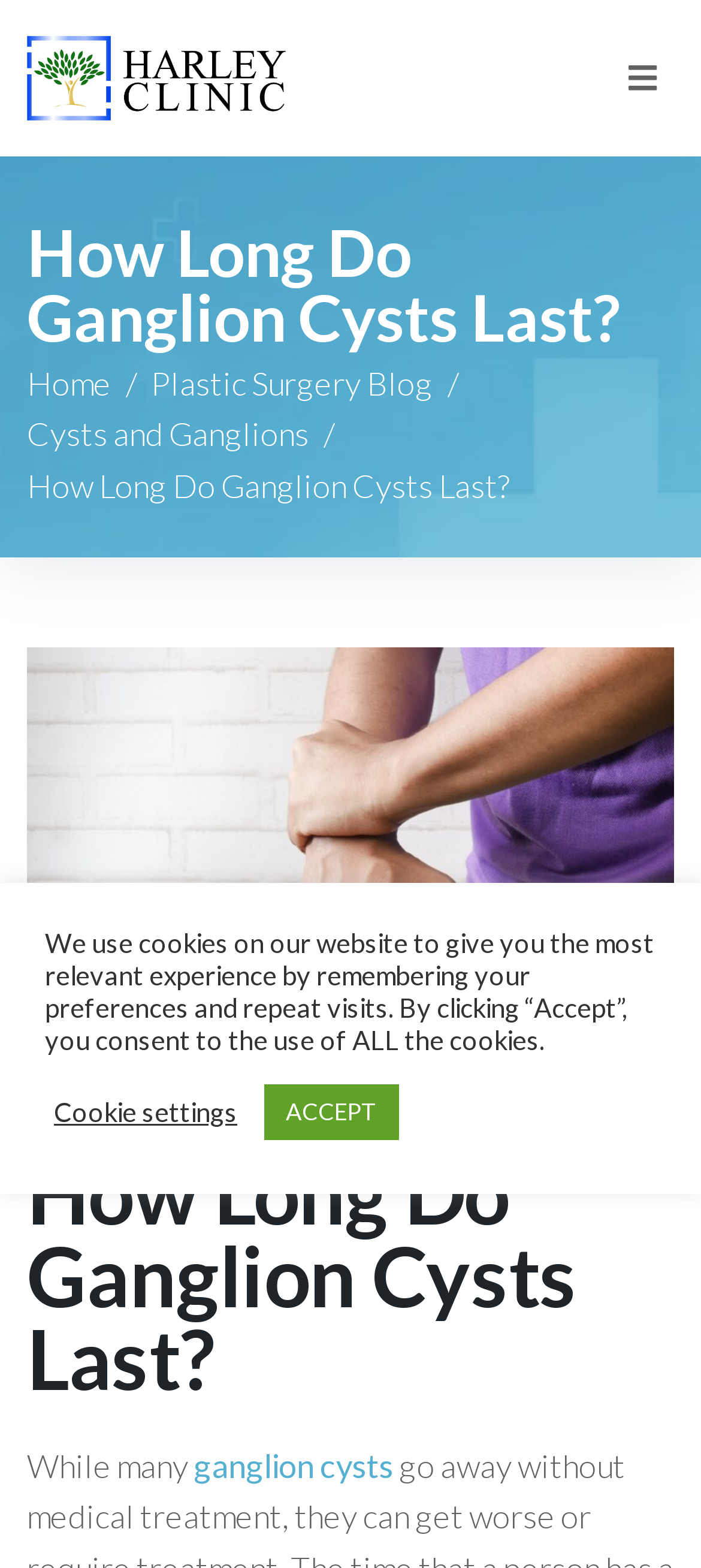Is the blog post dated?
Please answer the question with a detailed and comprehensive explanation.

The blog post is dated, as indicated by the link '26/08/2022' below the heading, which suggests the date of publication.